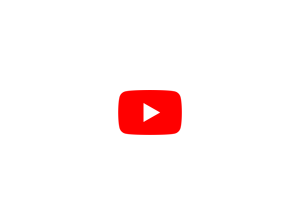What is the purpose of the YouTube video player icon? Look at the image and give a one-word or short phrase answer.

accessing informative content